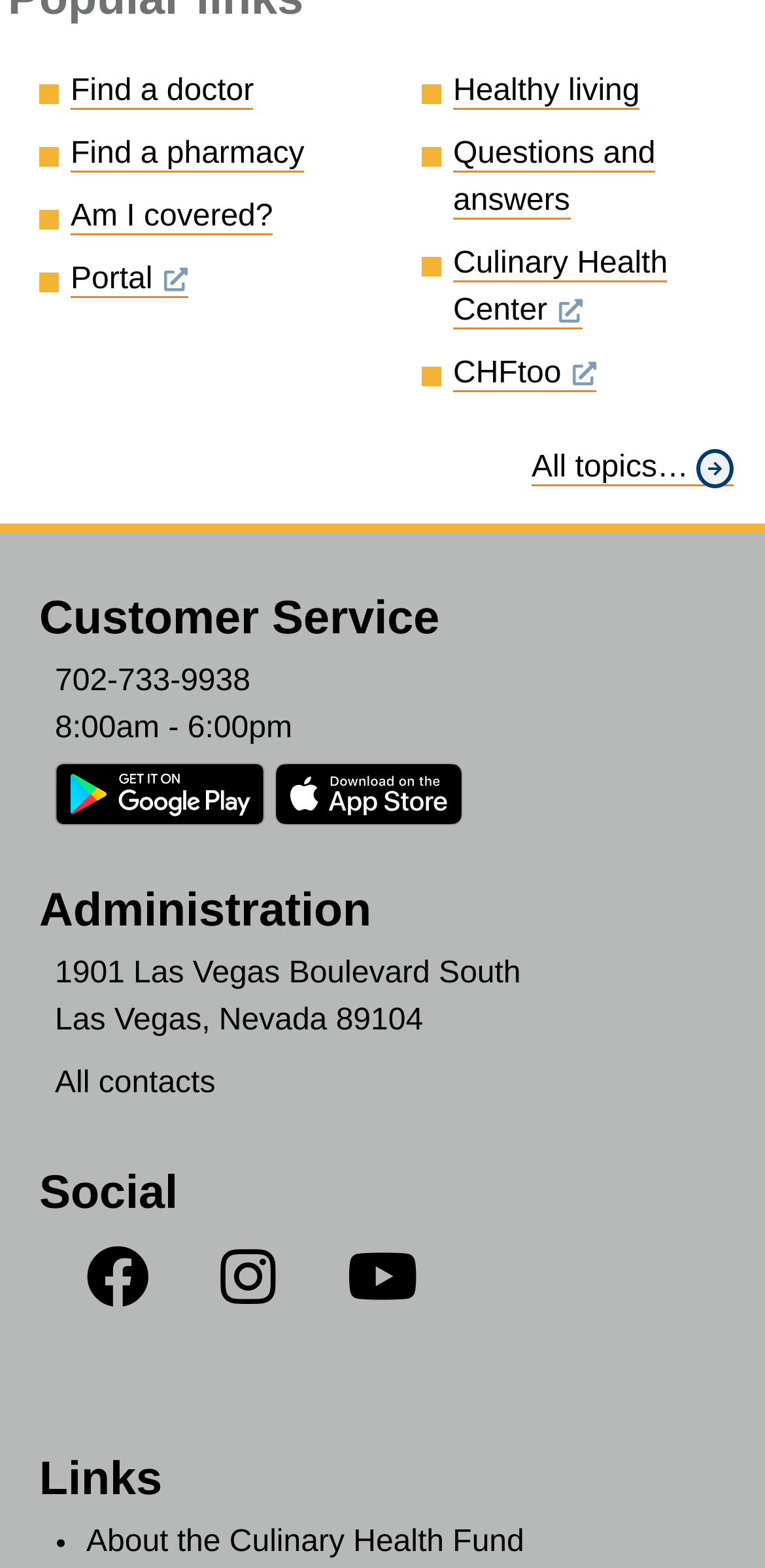Determine the bounding box coordinates for the area that should be clicked to carry out the following instruction: "View all topics".

[0.695, 0.287, 0.959, 0.31]